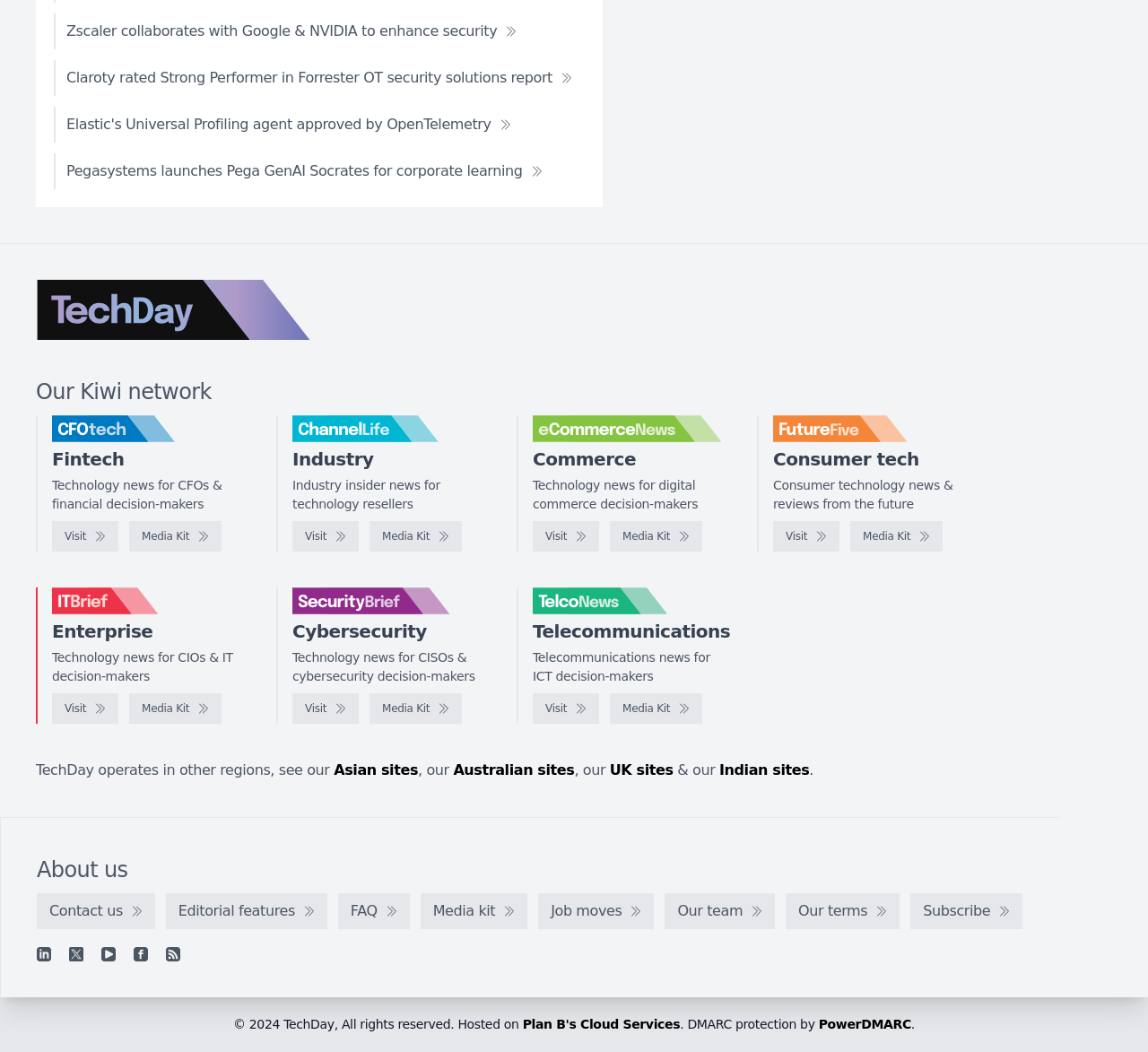Determine the bounding box coordinates of the clickable element to complete this instruction: "Visit TechDay". Provide the coordinates in the format of four float numbers between 0 and 1, [left, top, right, bottom].

[0.031, 0.266, 0.271, 0.323]